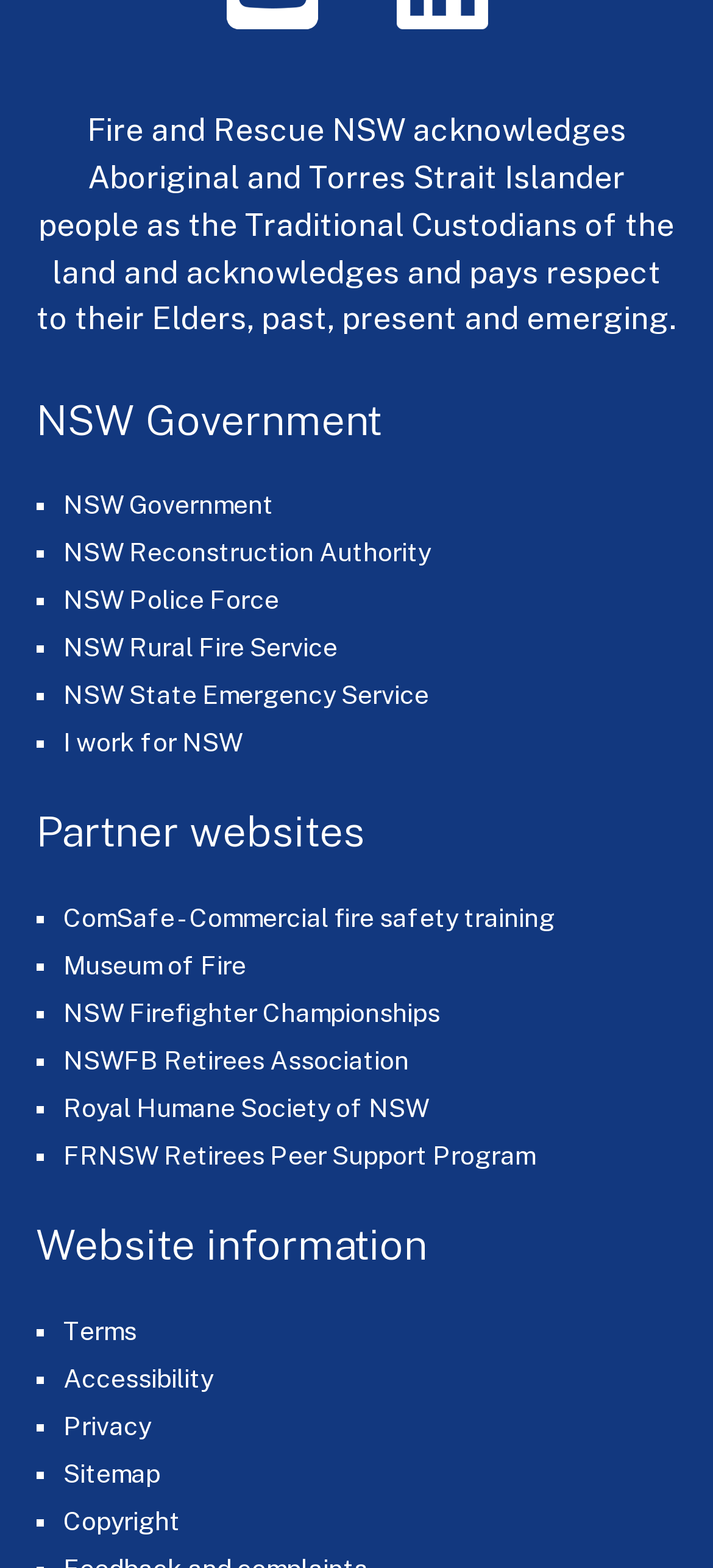Give the bounding box coordinates for this UI element: "NSW Firefighter Championships". The coordinates should be four float numbers between 0 and 1, arranged as [left, top, right, bottom].

[0.088, 0.636, 0.617, 0.655]